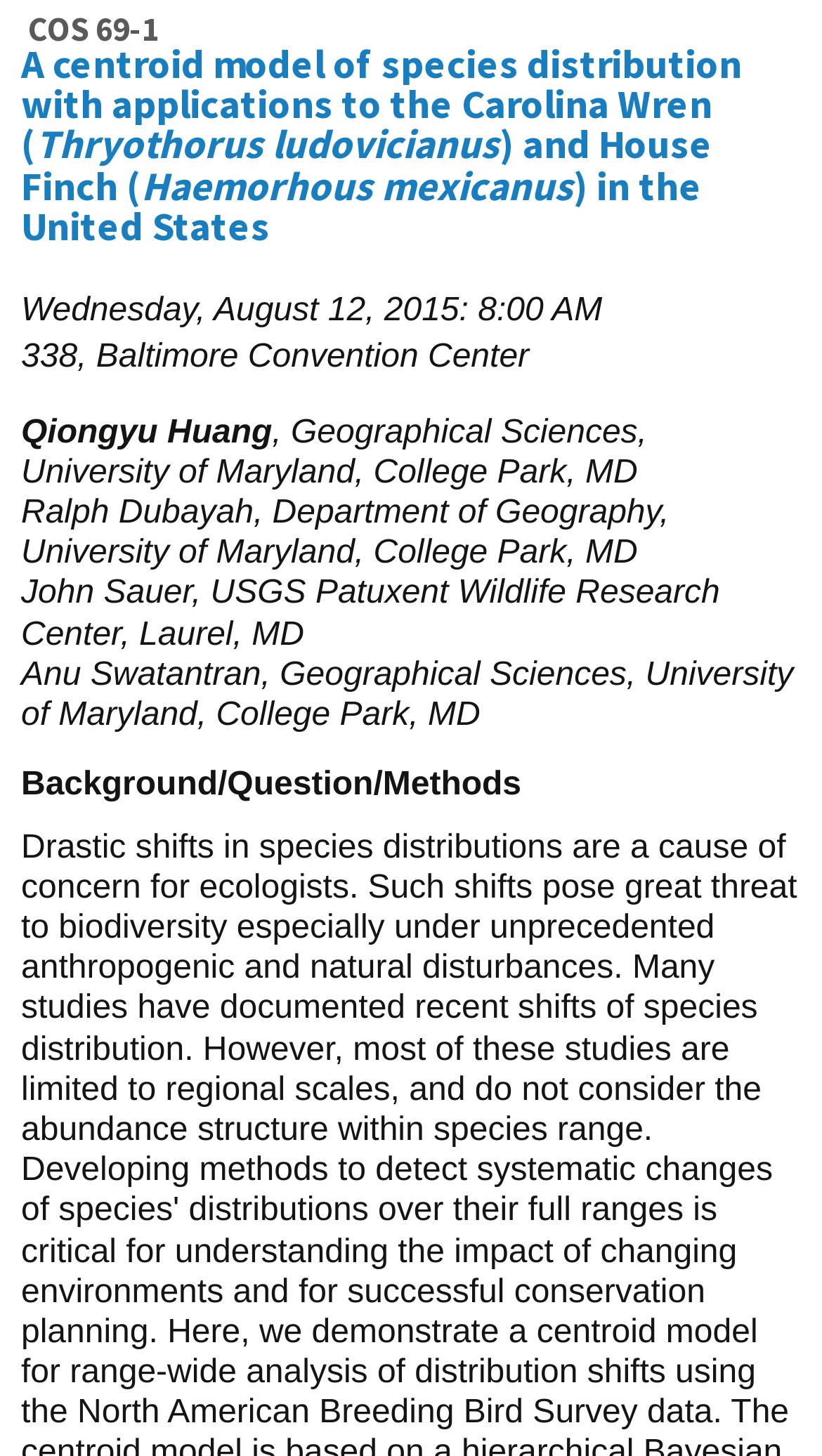Offer an in-depth caption of the entire webpage.

The webpage appears to be a schedule or program page for the 100th ESA Annual Meeting, which took place from August 9 to 14, 2015. 

At the top of the page, there is a heading that describes a specific presentation, titled "COS 69-1 A centroid model of species distribution with applications to the Carolina Wren (Thryothorus ludovicianus) and House Finch (Haemorhous mexicanus) in the United States". 

Below the heading, there is a section that provides details about the presentation. This section includes the date and time of the presentation, "Wednesday, August 12, 2015: 8:00 AM", which is located near the top left of the page. 

To the right of the date and time, there is the location of the presentation, "338, Baltimore Convention Center". 

Below the location, there is a list of presenters and their affiliations. The list includes Qiongyu Huang from Geographical Sciences, University of Maryland, College Park, MD, Ralph Dubayah from Department of Geography, University of Maryland, College Park, MD, John Sauer from USGS Patuxent Wildlife Research Center, Laurel, MD, and Anu Swatantran from Geographical Sciences, University of Maryland, College Park, MD. 

Each presenter's name is followed by their affiliation, and they are arranged in a vertical list, with the first presenter at the top and the last presenter at the bottom. 

Finally, at the bottom of the page, there is a section titled "Background/Question/Methods", which likely provides more information about the presentation.